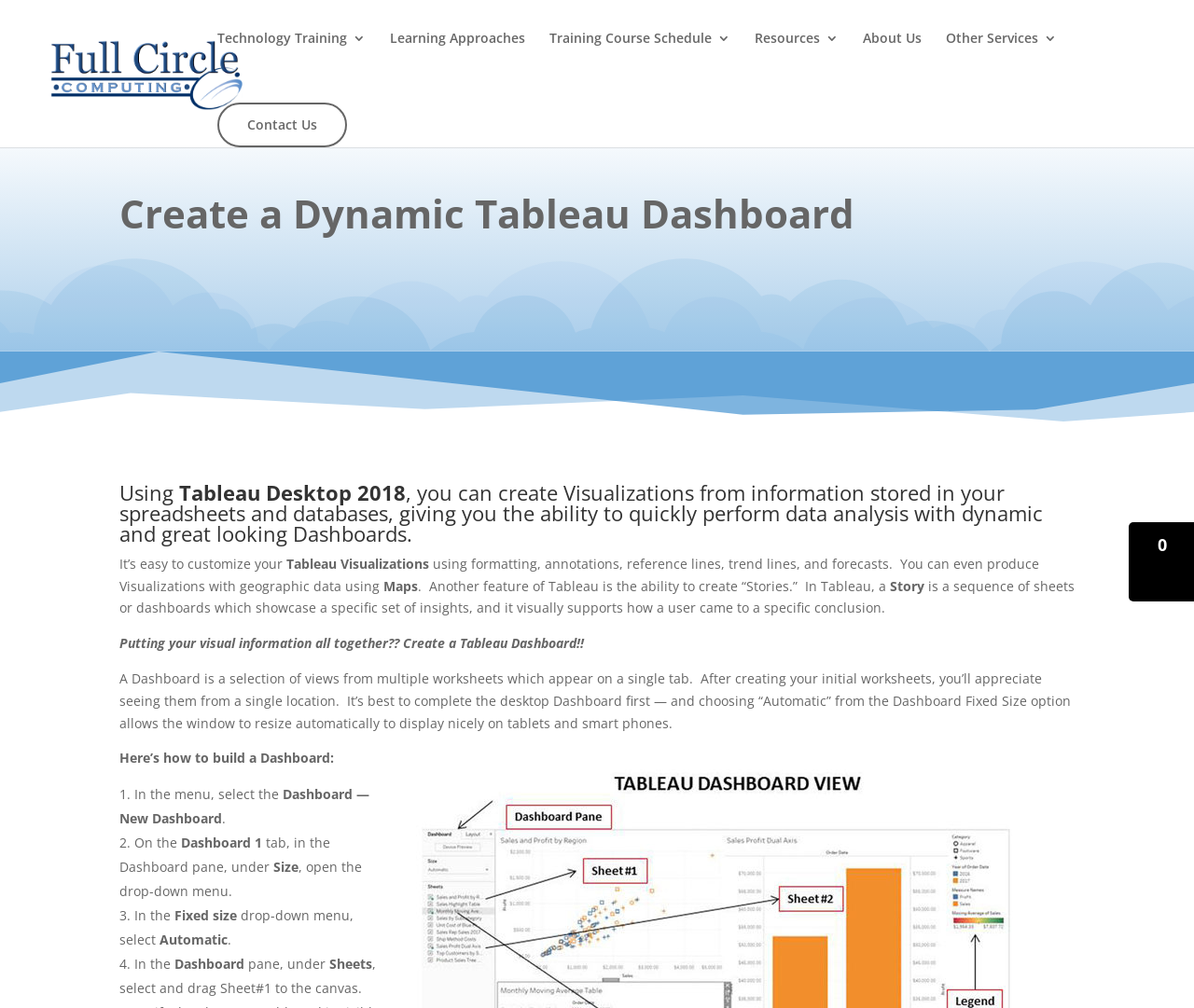Find the bounding box coordinates of the clickable element required to execute the following instruction: "Click on the 'Contact Us' link". Provide the coordinates as four float numbers between 0 and 1, i.e., [left, top, right, bottom].

[0.184, 0.104, 0.289, 0.144]